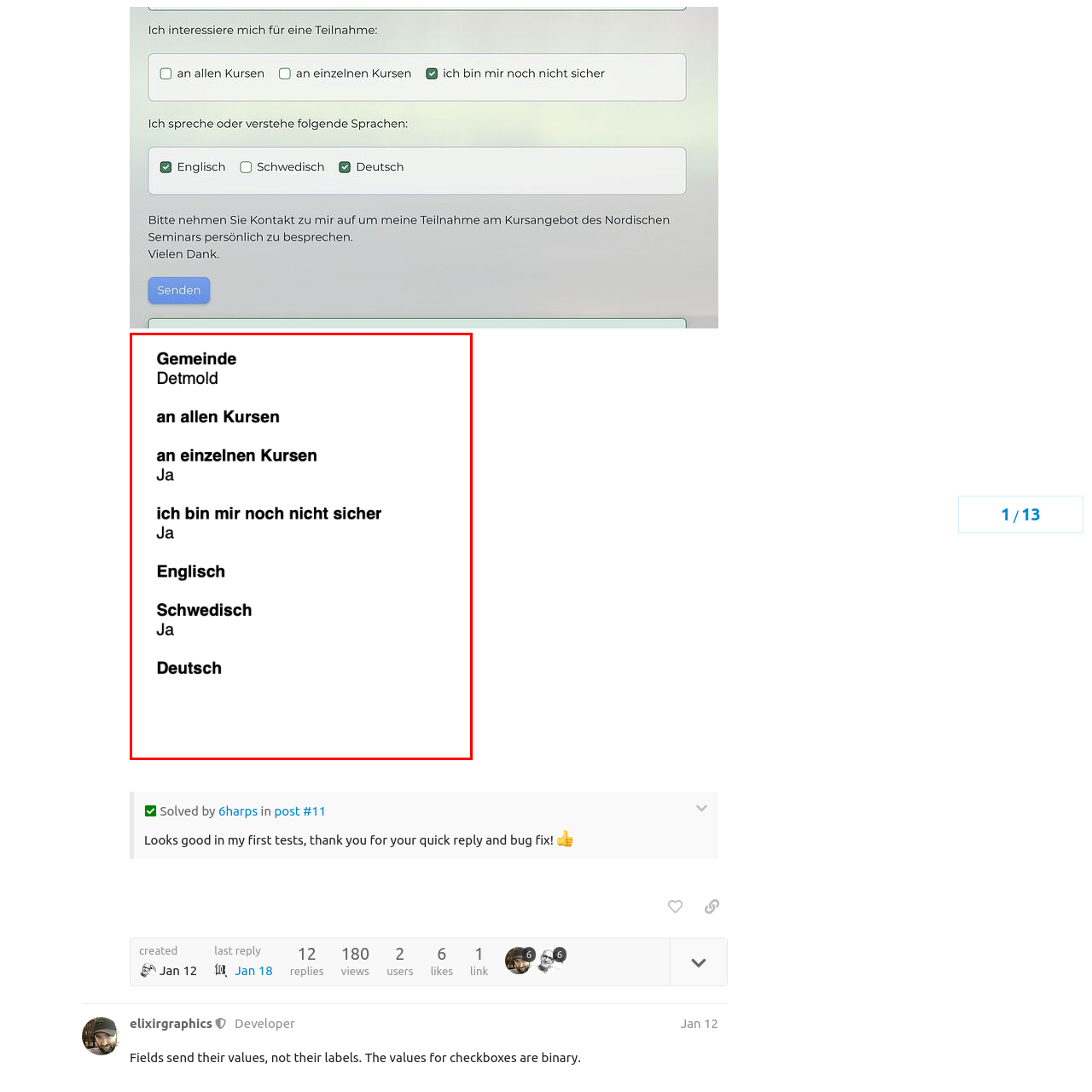Describe in detail what is depicted in the image enclosed by the red lines.

The image features a text layout that appears to be part of a survey or questionnaire related to language courses and community participation in Detmold. The heading "Gemeinde" indicates a focus on the community, followed by the name "Detmold." 

The sections detail responses regarding participation in various language courses, with phrases such as “an allen Kursen” (for all courses) and “an einzelnen Kursen” (for individual courses) followed by a "Ja" (Yes) response. There’s also a line expressing uncertainty: “ich bin mir noch nicht sicher” (I am not sure yet), which is again affirmatively followed by "Ja."

The languages mentioned include “Englisch” (English), “Schwedisch” (Swedish), and “Deutsch” (German), suggesting a multilingual context for the courses being offered or discussed. This layout presents a clear structure reflecting users’ participation levels and interest in language learning within the Detmold community.